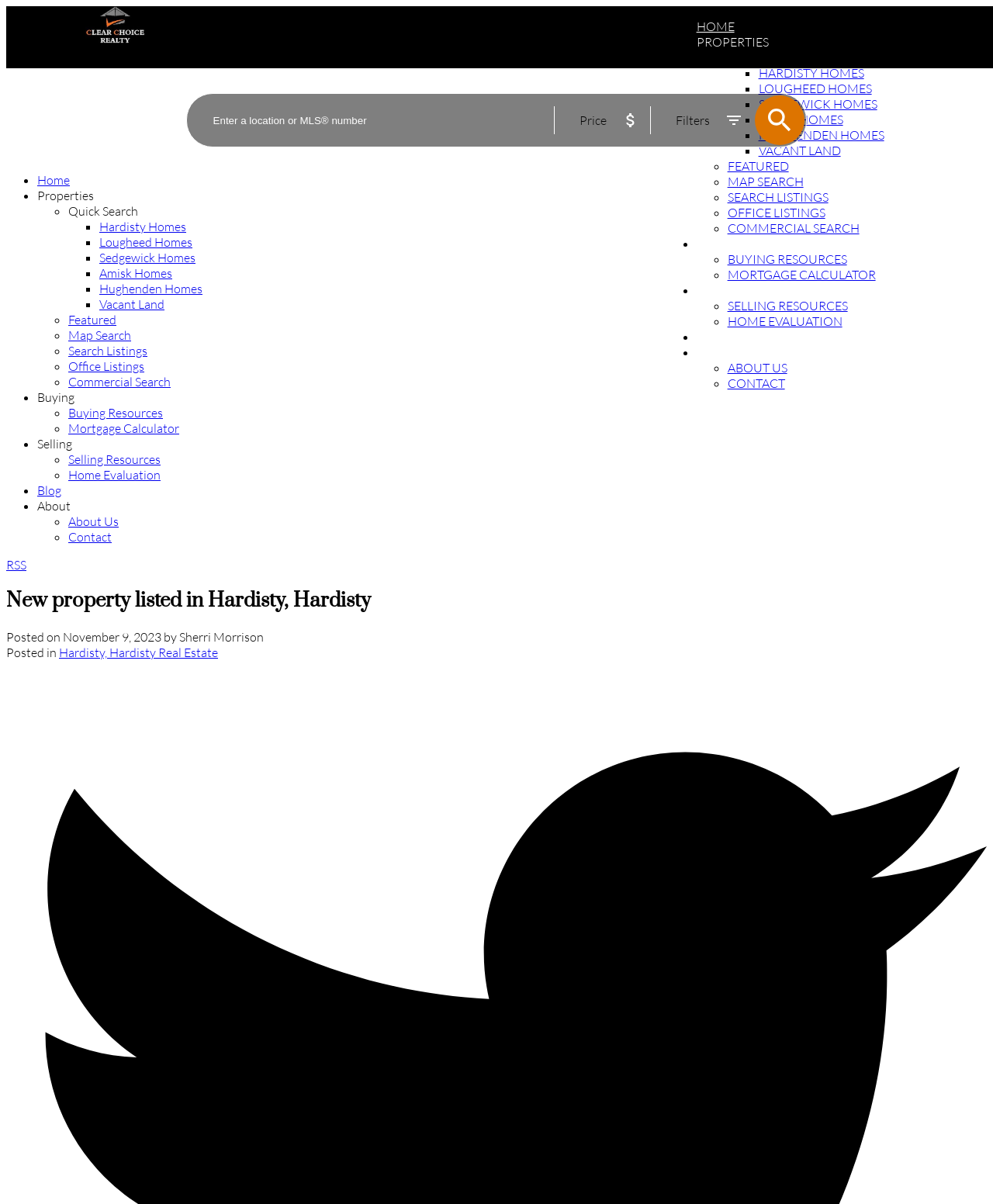Please look at the image and answer the question with a detailed explanation: What is the location of the new property?

The location of the new property can be found in the heading 'New property listed in Hardisty, Hardisty' which is located at the top of the webpage.